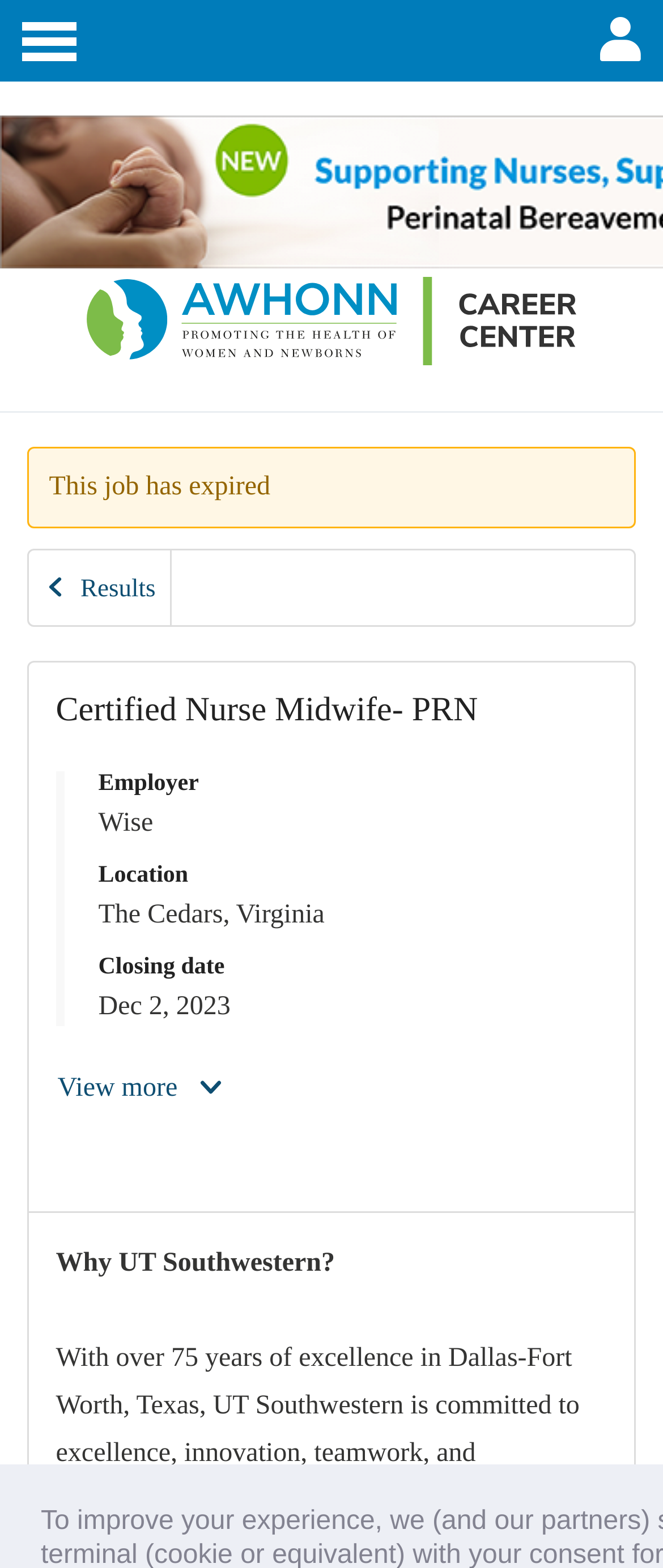Who is the employer? Look at the image and give a one-word or short phrase answer.

Wise